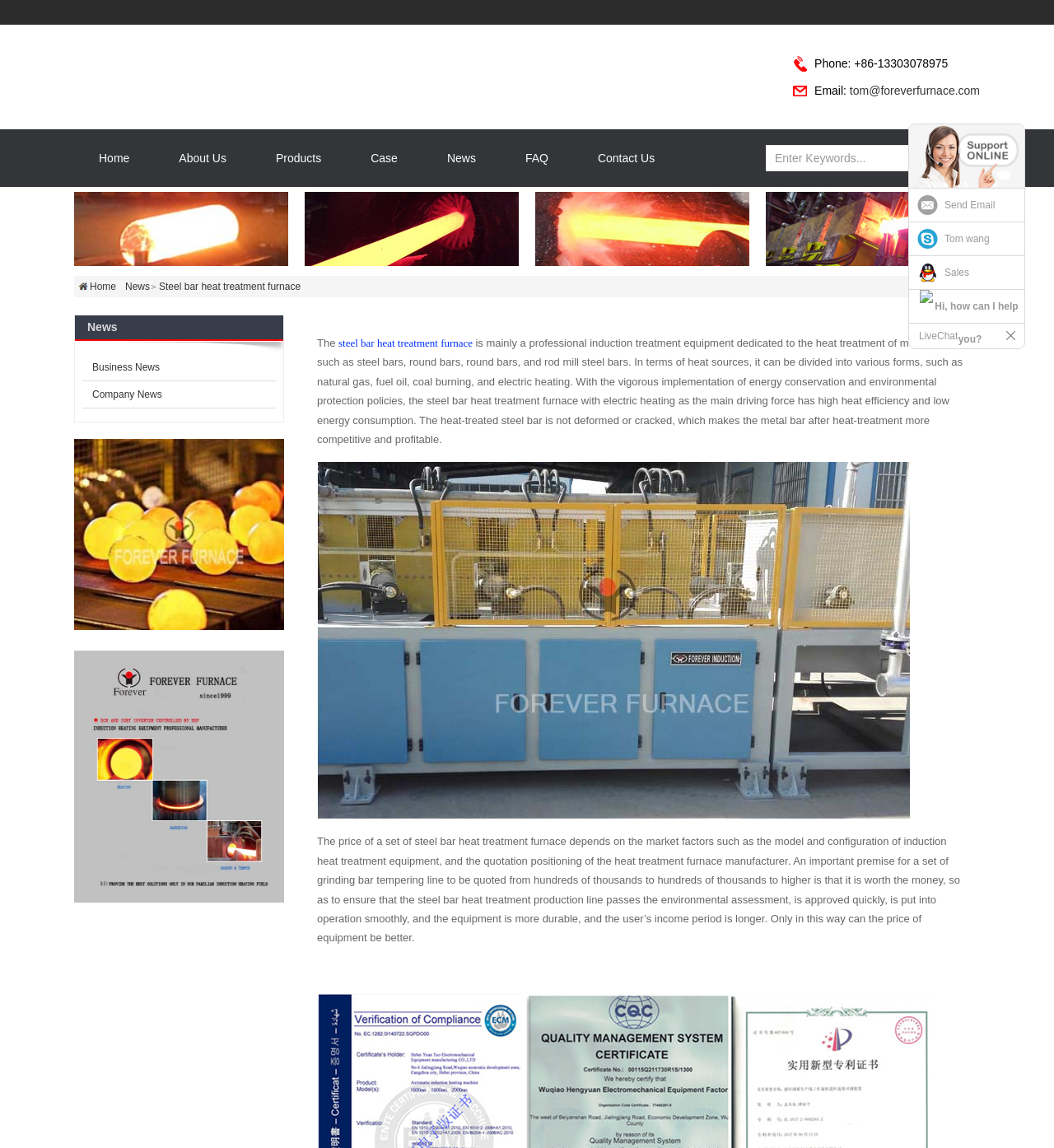From the element description Royal Enfield Rentals, predict the bounding box coordinates of the UI element. The coordinates must be specified in the format (top-left x, top-left y, bottom-right x, bottom-right y) and should be within the 0 to 1 range.

None